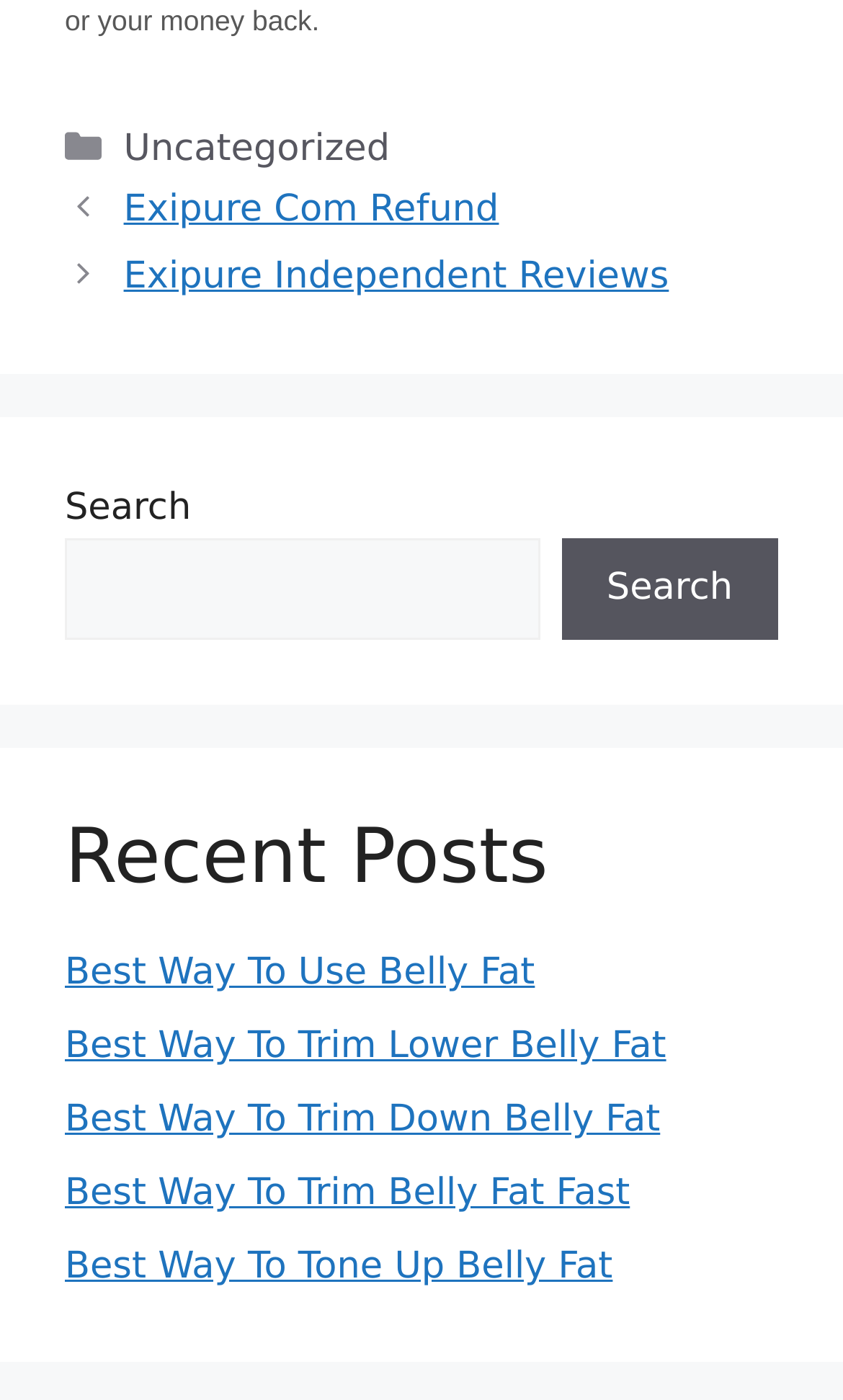Given the description of a UI element: "Exipure Com Refund", identify the bounding box coordinates of the matching element in the webpage screenshot.

[0.147, 0.135, 0.592, 0.165]